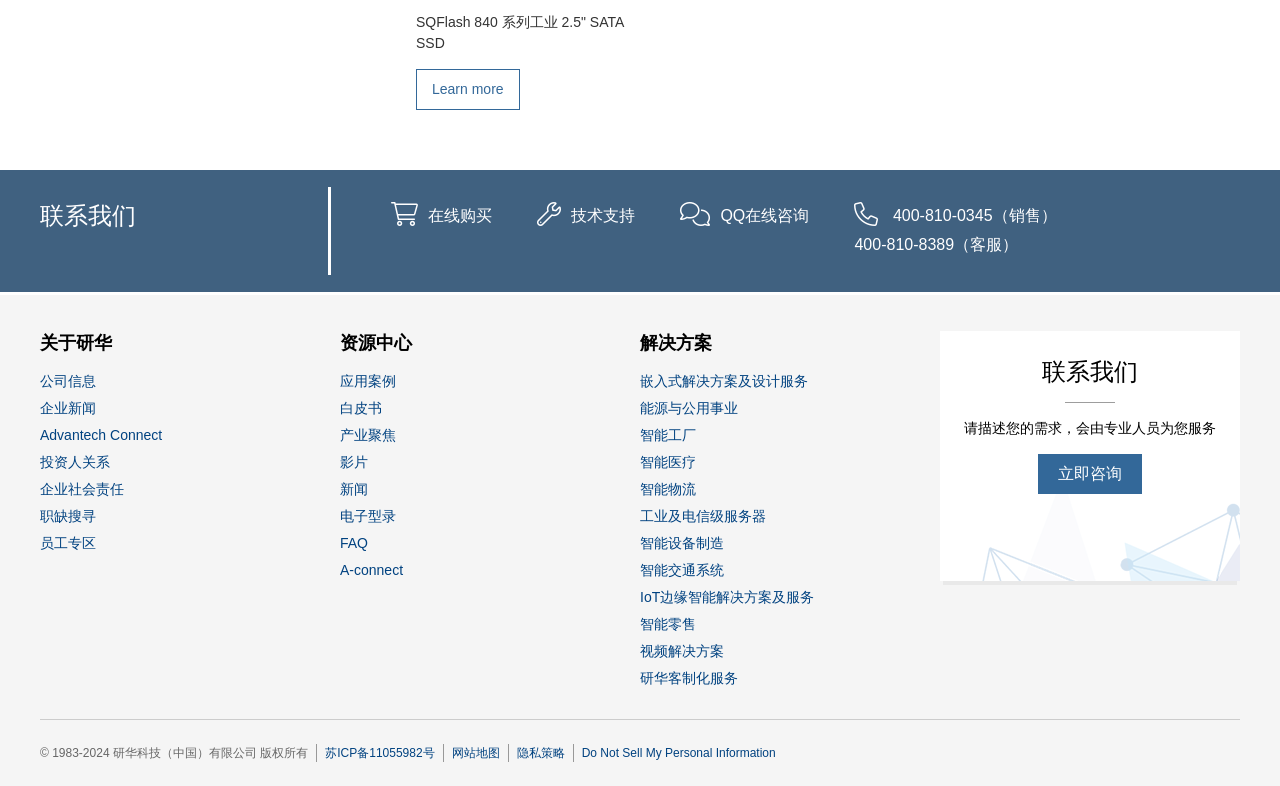Determine the bounding box coordinates of the region that needs to be clicked to achieve the task: "Get technical support".

[0.446, 0.263, 0.496, 0.285]